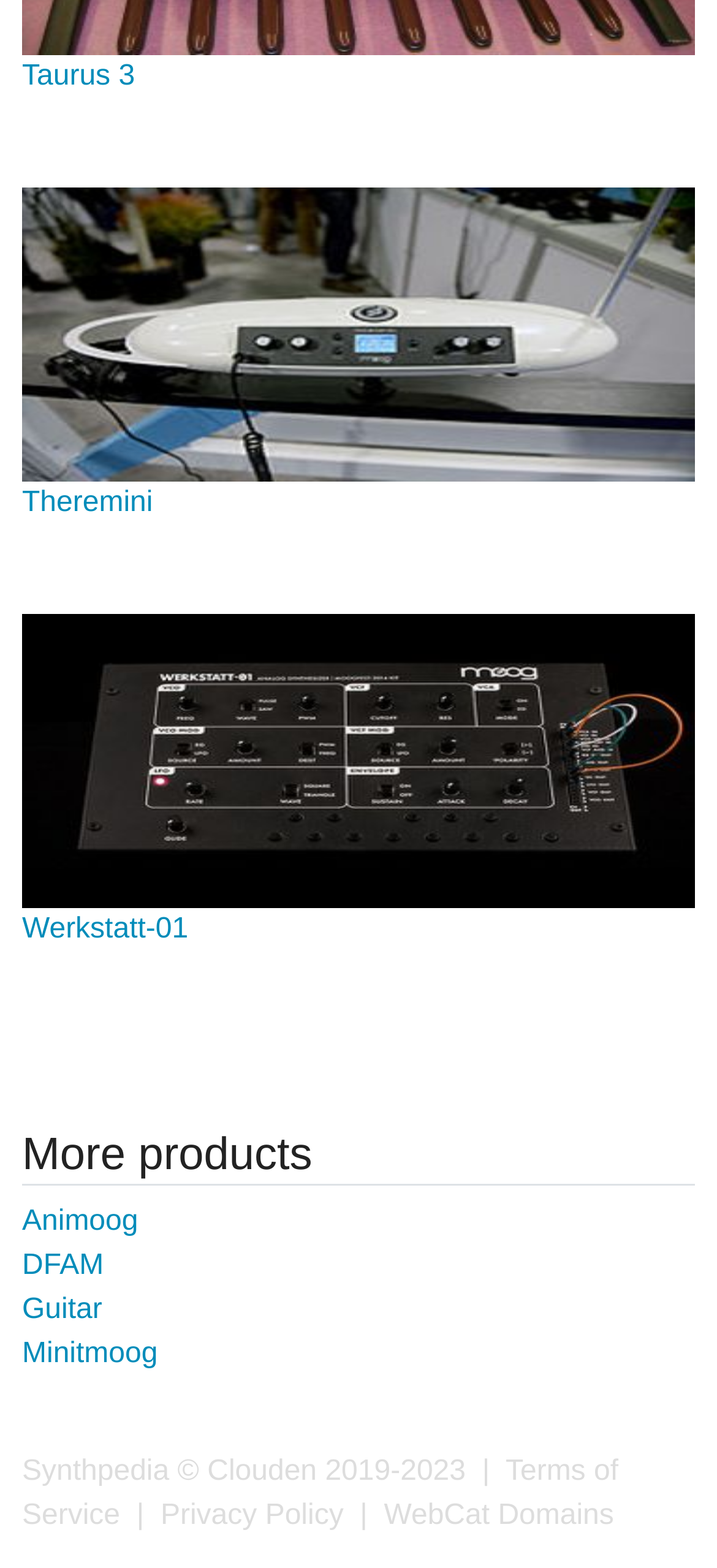Locate the bounding box of the UI element with the following description: "Minitmoog".

[0.031, 0.853, 0.22, 0.873]